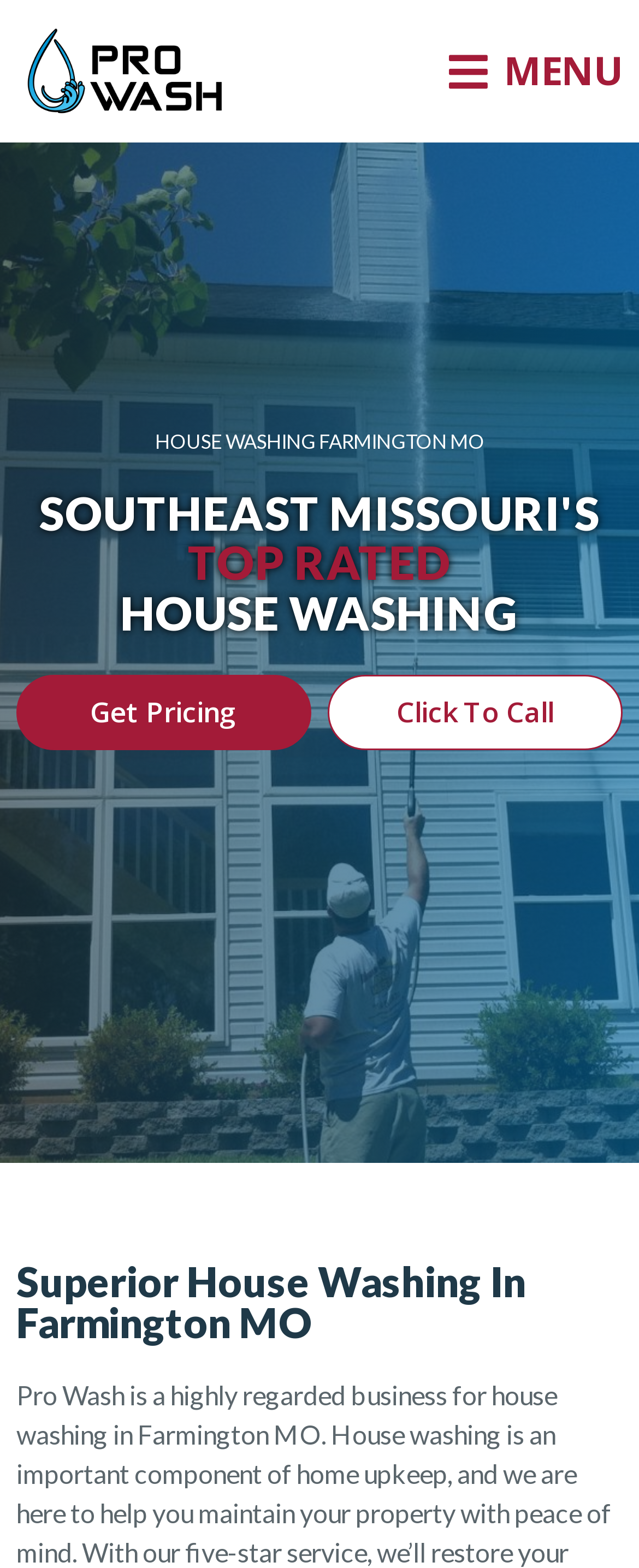For the following element description, predict the bounding box coordinates in the format (top-left x, top-left y, bottom-right x, bottom-right y). All values should be floating point numbers between 0 and 1. Description: Click to Call

[0.452, 0.099, 0.865, 0.141]